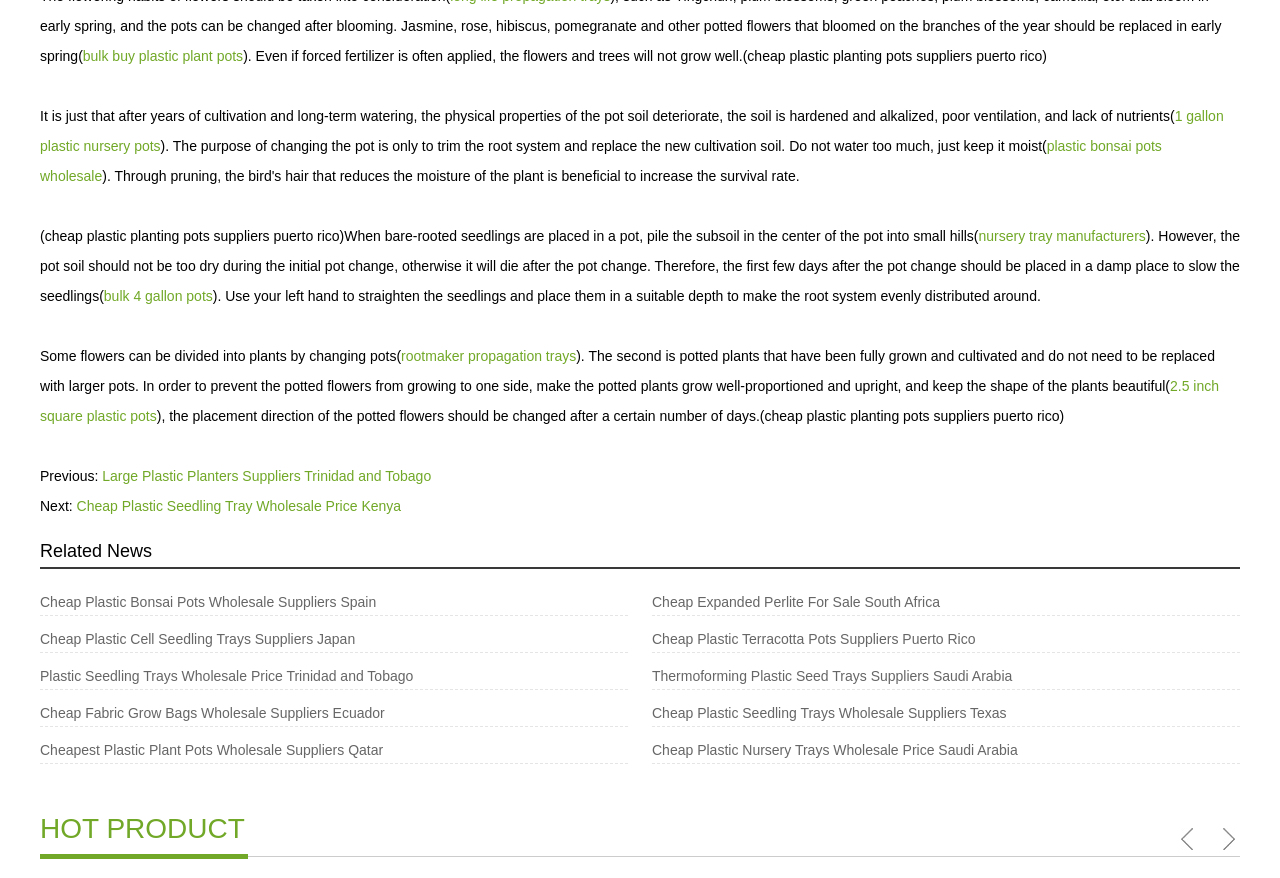By analyzing the image, answer the following question with a detailed response: What should be done to the subsoil in the center of the pot?

When bare-rooted seedlings are placed in a pot, the subsoil in the center of the pot should be piled into small hills, as instructed in the text.